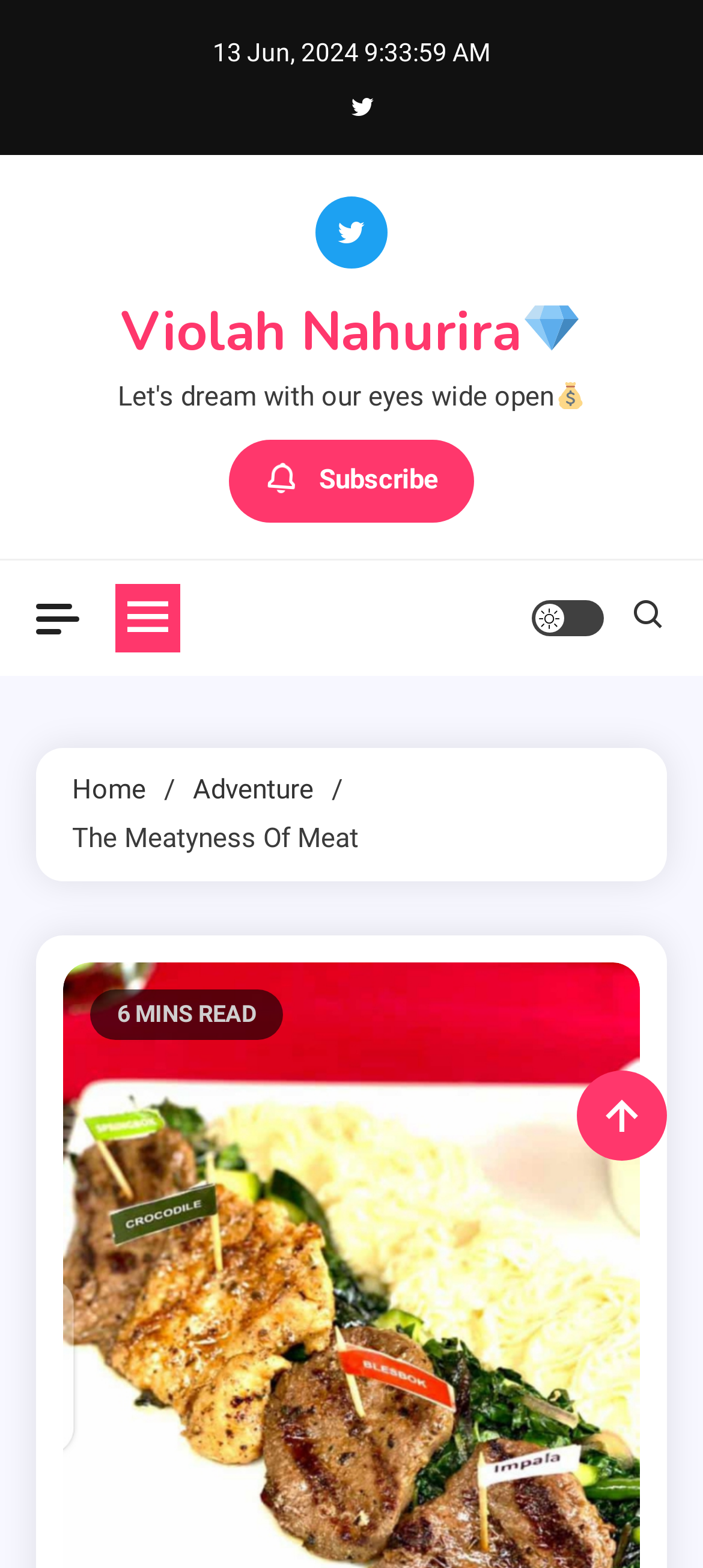What is the category of the post?
Examine the image and provide an in-depth answer to the question.

I found the category of the post by looking at the link element with the text 'Adventure' at coordinates [0.274, 0.493, 0.446, 0.514]. This element is a child of the navigation element with the text 'Breadcrumbs', indicating that it is a category or tag associated with the post.